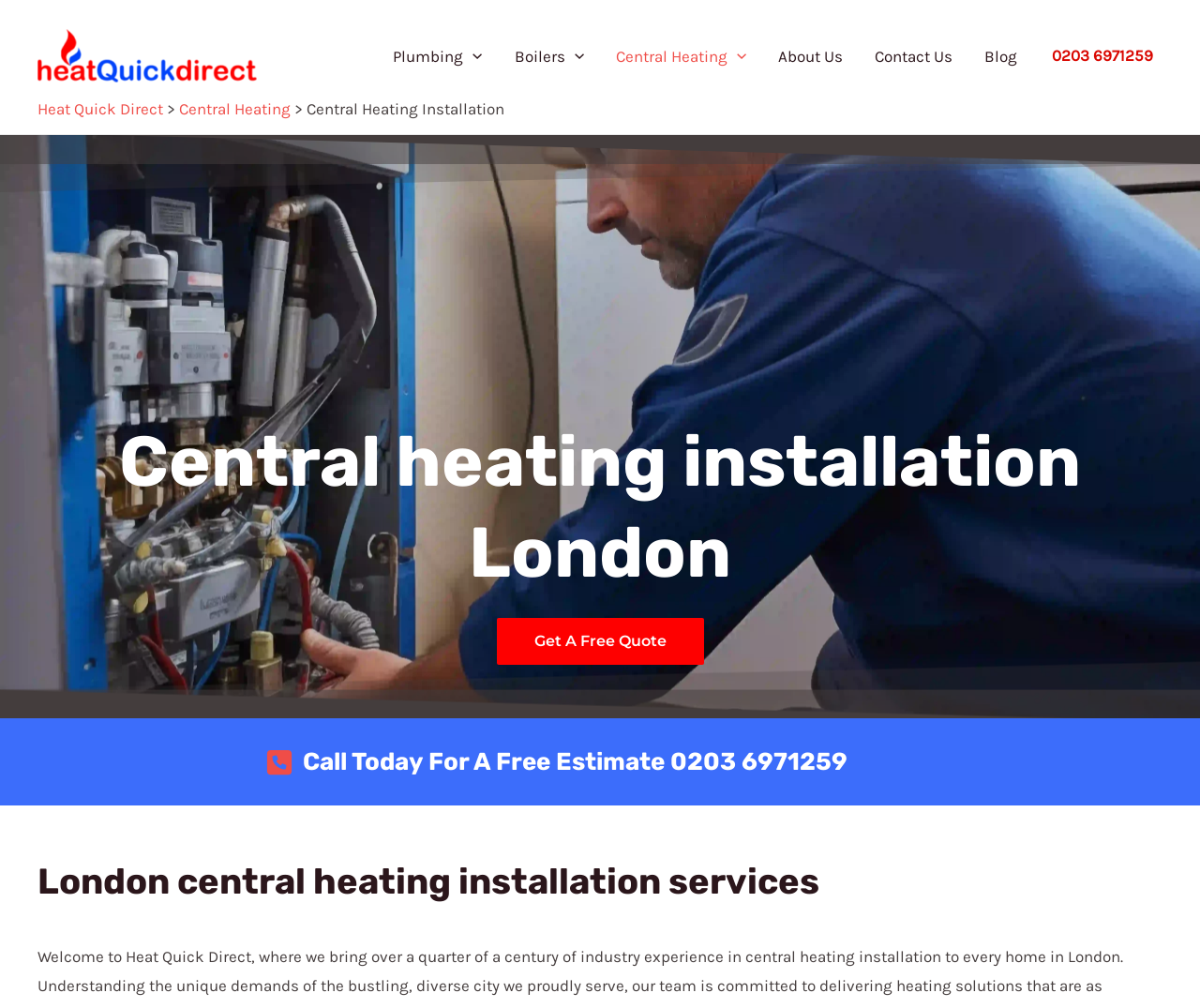Provide a comprehensive description of the webpage.

The webpage is about Heat Quick Direct, a company that specializes in central heating installations in London. At the top left corner, there is a logo of Heat Quick Direct, accompanied by a link to the company's homepage. Below the logo, there is a navigation menu with several links, including "Plumbing", "Boilers", "Central Heating", "About Us", "Contact Us", and "Blog". Each of these links has a corresponding menu toggle icon.

On the right side of the navigation menu, there is a header widget with a phone number, "0203 6971259", displayed prominently. Below the navigation menu, there is a heading that reads "Central heating installation London" in a large font size. 

Underneath the heading, there is a link to "Get A Free Quote" and an image. Further down, there is another heading that reads "Call Today For A Free Estimate 0203 6971259" with a phone number. At the bottom of the page, there is a final heading that describes the company's services, "London central heating installation services".